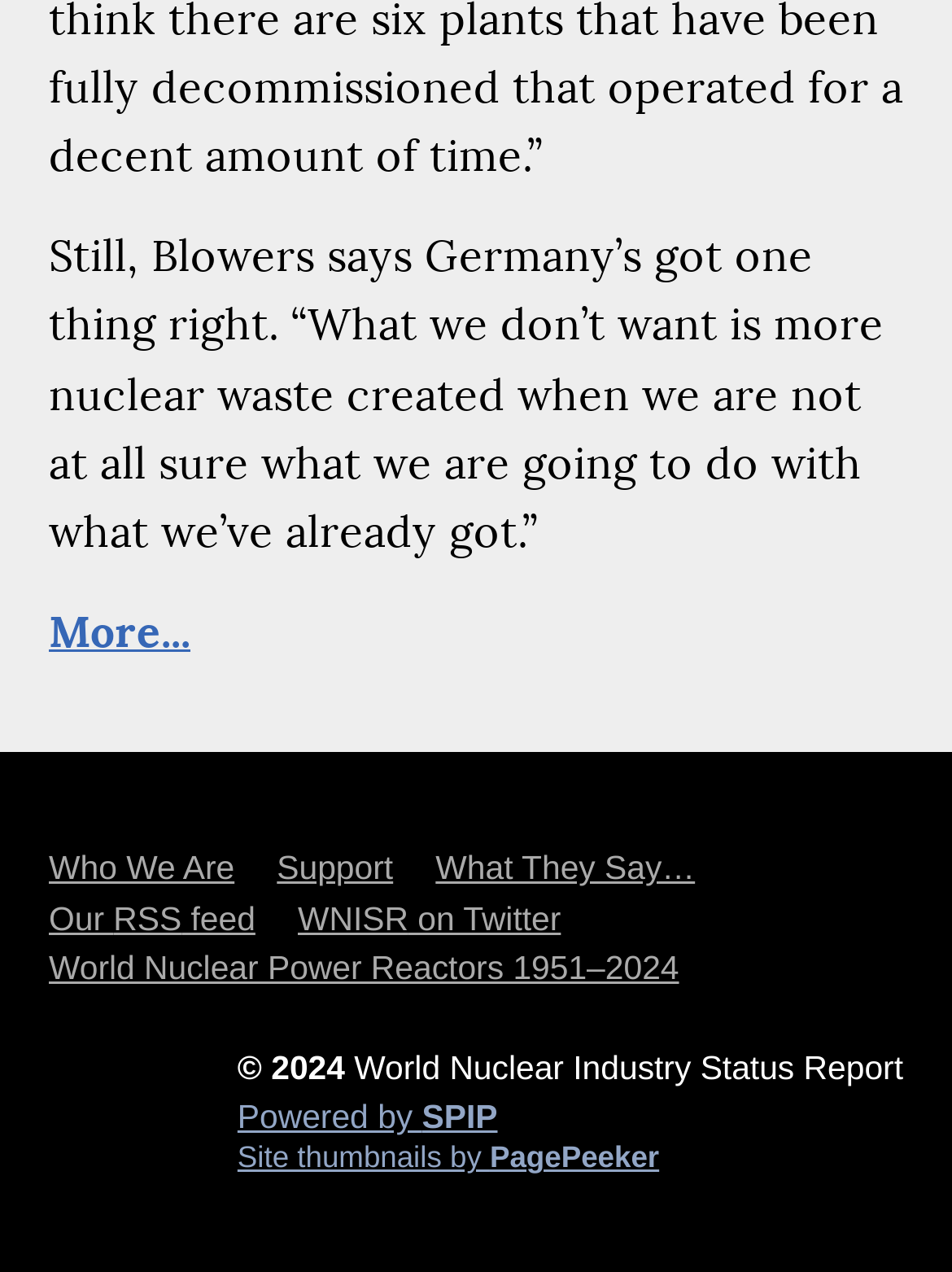Given the element description No Comments, specify the bounding box coordinates of the corresponding UI element in the format (top-left x, top-left y, bottom-right x, bottom-right y). All values must be between 0 and 1.

None